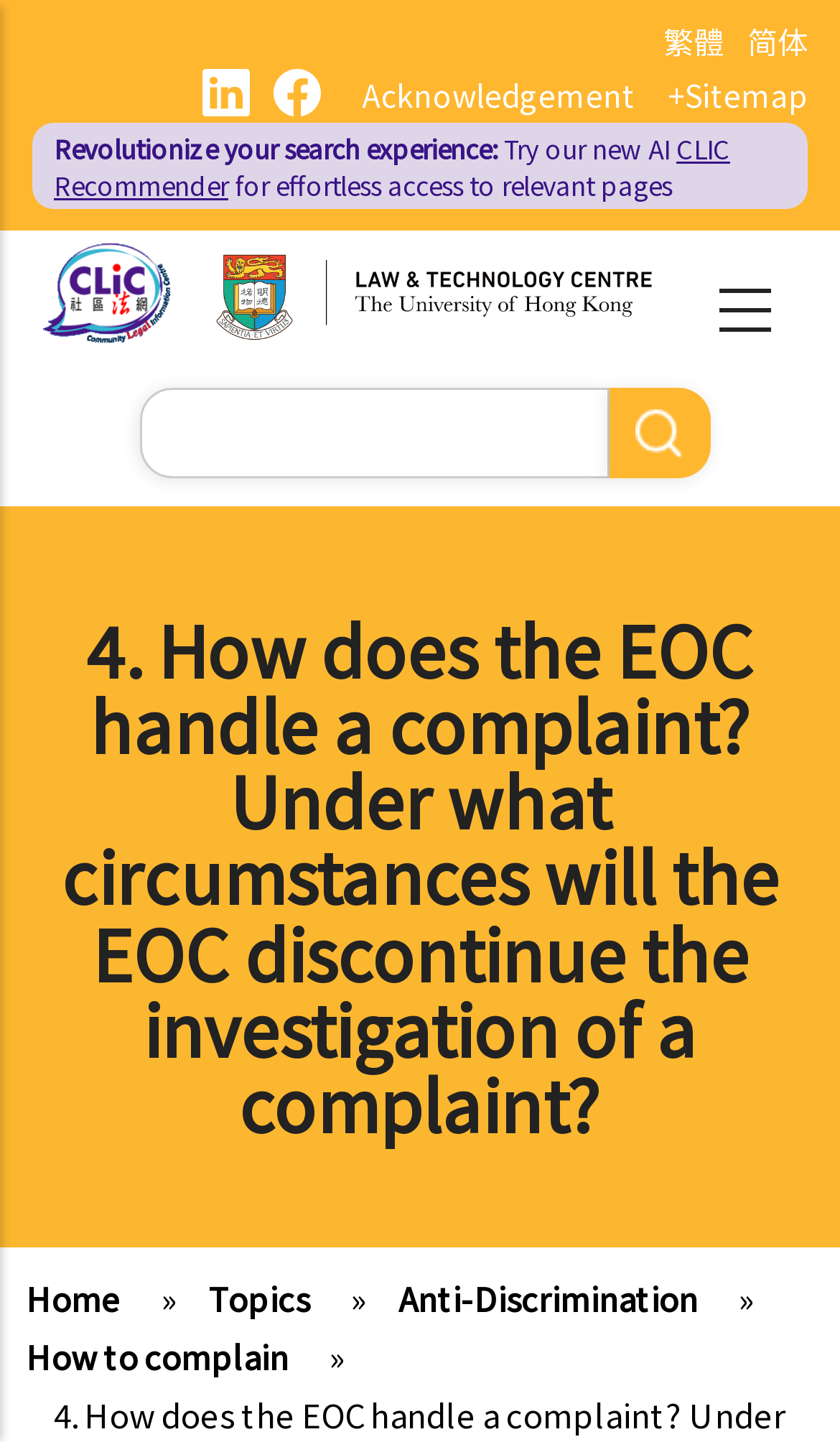Provide a one-word or short-phrase response to the question:
What are the two languages that users can switch to?

繁體 and 简体